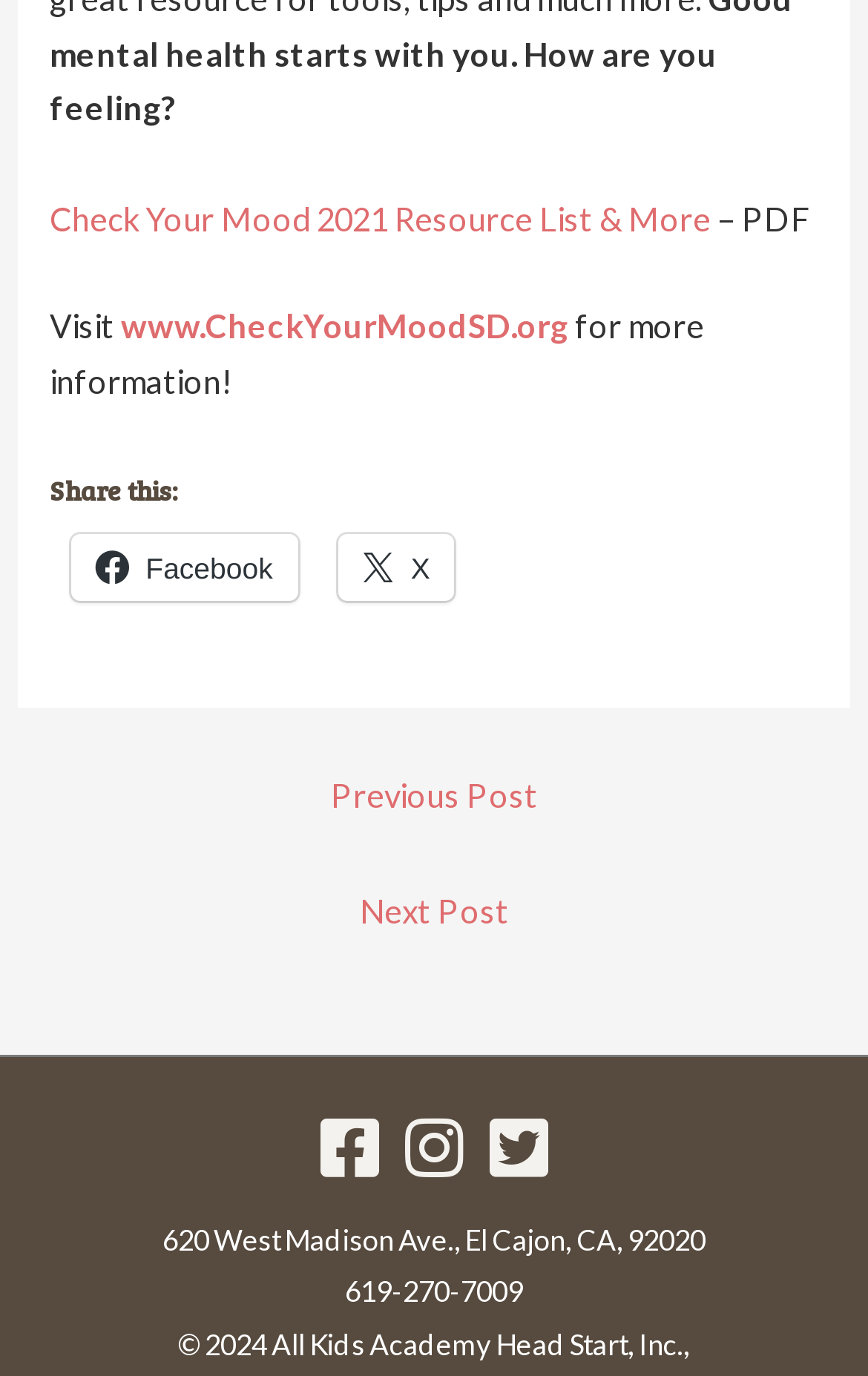What is the phone number of the organization?
Answer the question with a single word or phrase derived from the image.

619-270-7009